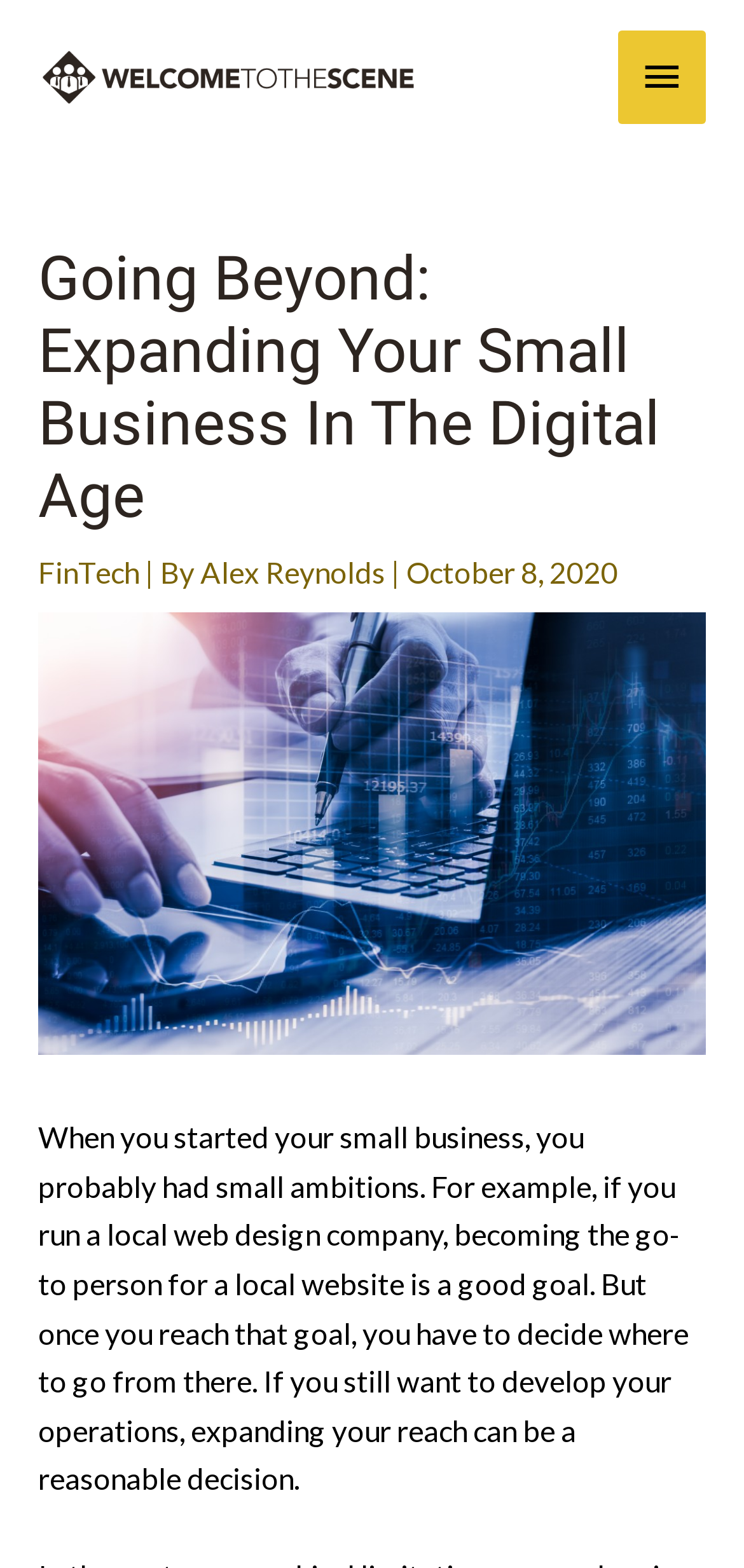What is the logo of the website?
Please respond to the question with a detailed and well-explained answer.

The logo of the website is located at the top left corner of the webpage, and it is an image with the text 'welcometothescene.com'.